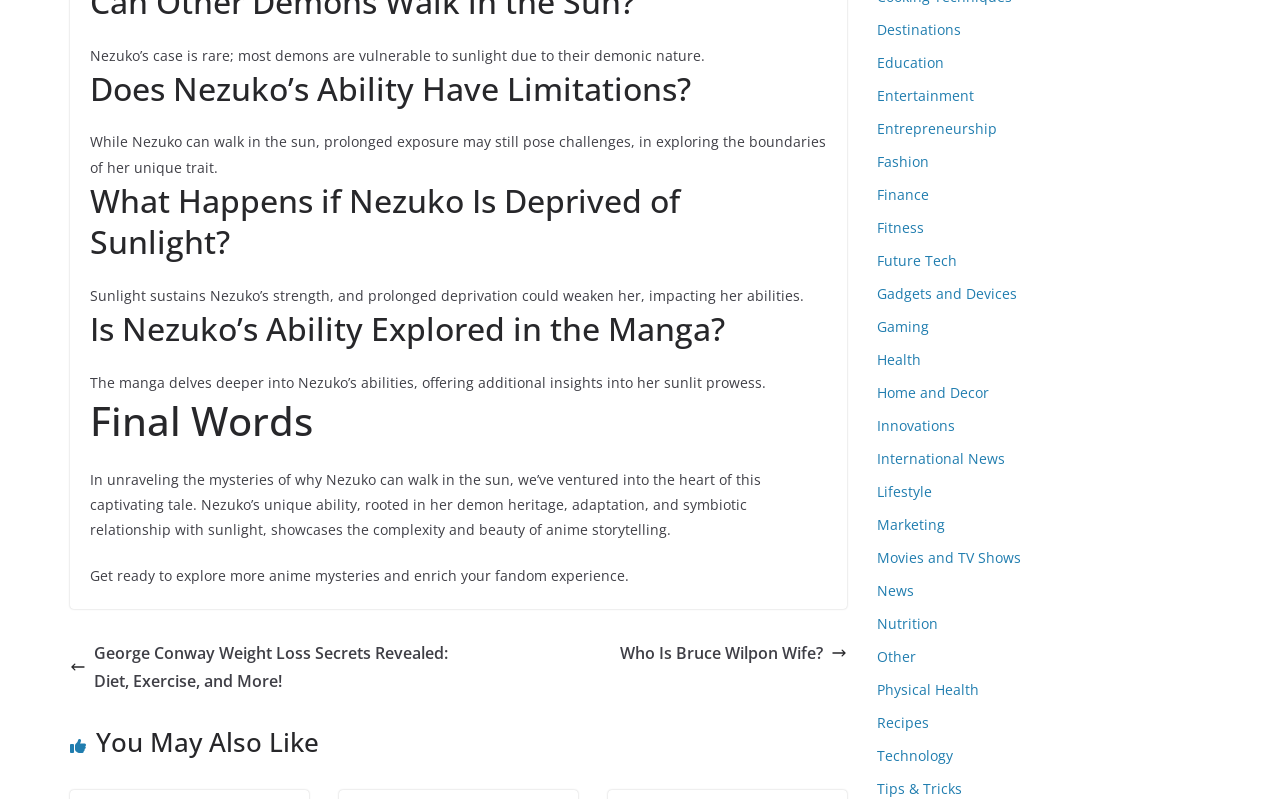Locate the bounding box coordinates of the clickable area to execute the instruction: "Learn about Bruce Wilpon's wife". Provide the coordinates as four float numbers between 0 and 1, represented as [left, top, right, bottom].

[0.484, 0.799, 0.662, 0.835]